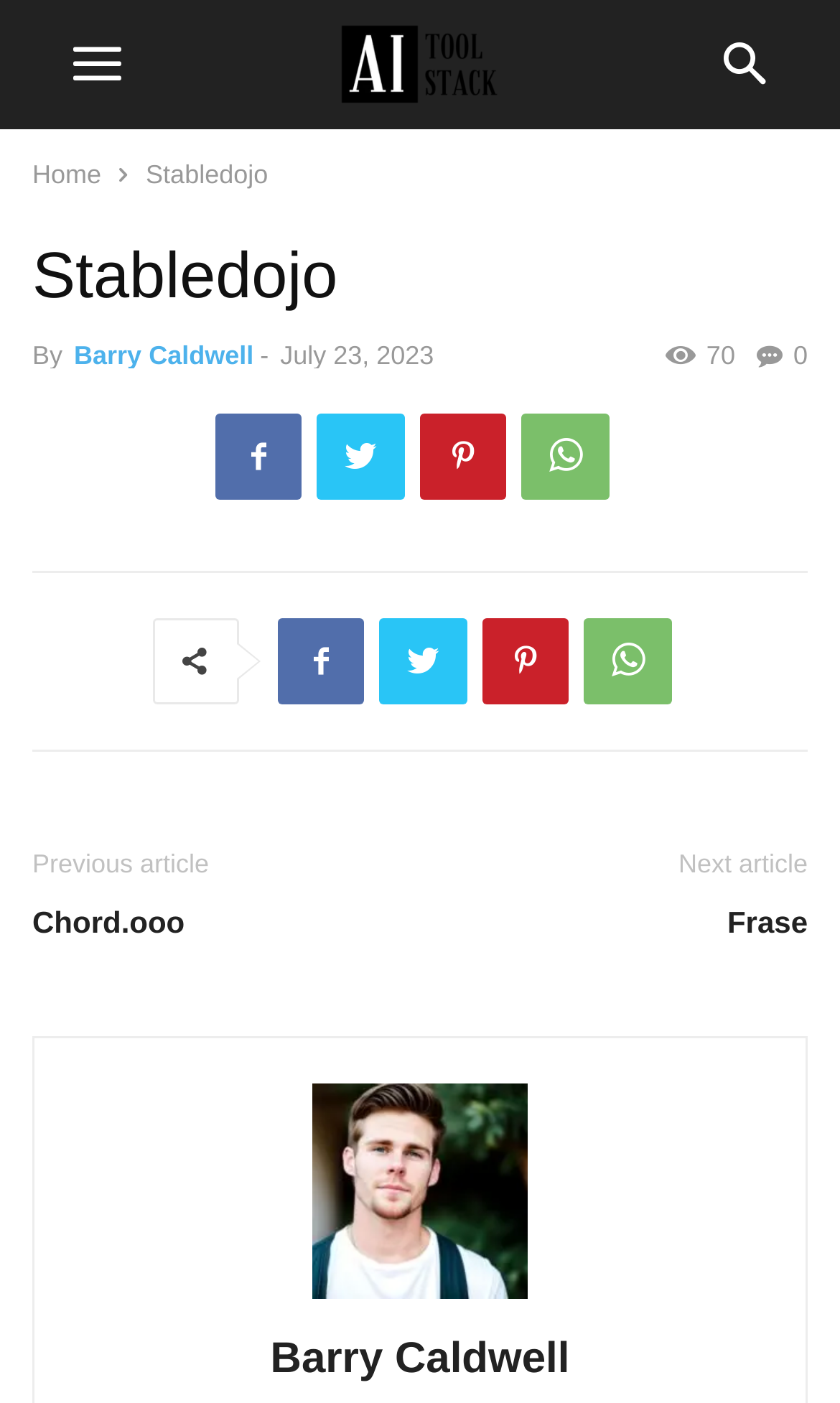Please specify the bounding box coordinates of the clickable region to carry out the following instruction: "Check the time of publication". The coordinates should be four float numbers between 0 and 1, in the format [left, top, right, bottom].

[0.334, 0.243, 0.517, 0.264]